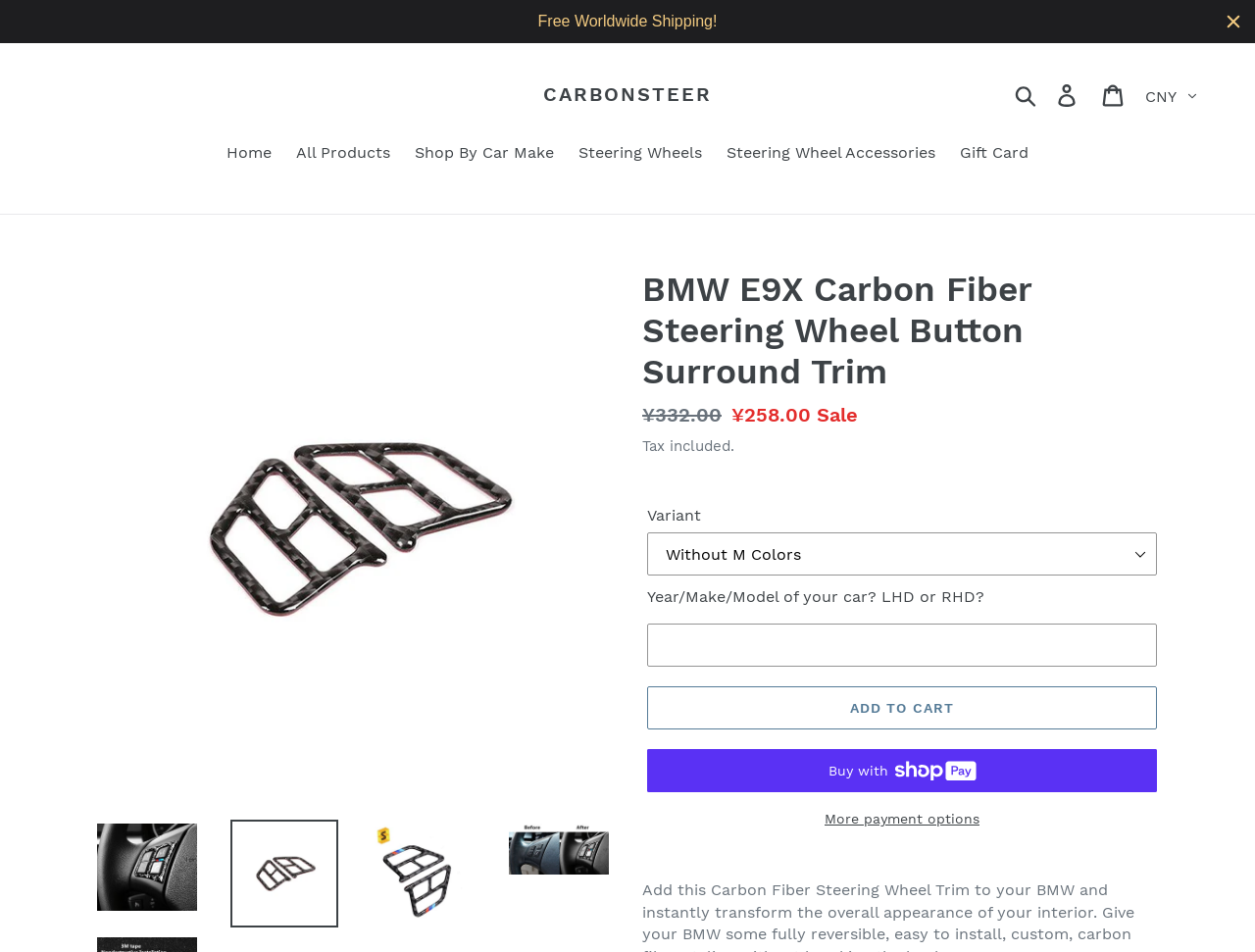Give a detailed account of the webpage.

This webpage is about a product, specifically a Carbon Fiber Steering Wheel Trim for BMW E9X cars. At the top, there is a notification about free worldwide shipping. Below that, there is a navigation menu with links to the home page, all products, shop by car make, steering wheels, steering wheel accessories, and gift cards.

On the left side, there is a large image of the product, which takes up most of the vertical space. Below the image, there are four smaller links to load the image into a gallery viewer.

To the right of the image, there is a section with product information. The product name, "BMW E9X Carbon Fiber Steering Wheel Button Surround Trim", is displayed in a large font. Below that, there is a description list with details about the product, including the regular price and sale price. The sale price is ¥258.00, and it is noted that tax is included.

Further down, there is a section to select the variant of the product, with a dropdown menu. Below that, there is a text box to enter the year, make, and model of the car, as well as whether it is left-hand drive (LHD) or right-hand drive (RHD).

There are three buttons at the bottom: "Add to cart", "Buy now with ShopPay", and "More payment options". The "Add to cart" button is prominent, with the text "ADD TO CART" in a larger font.